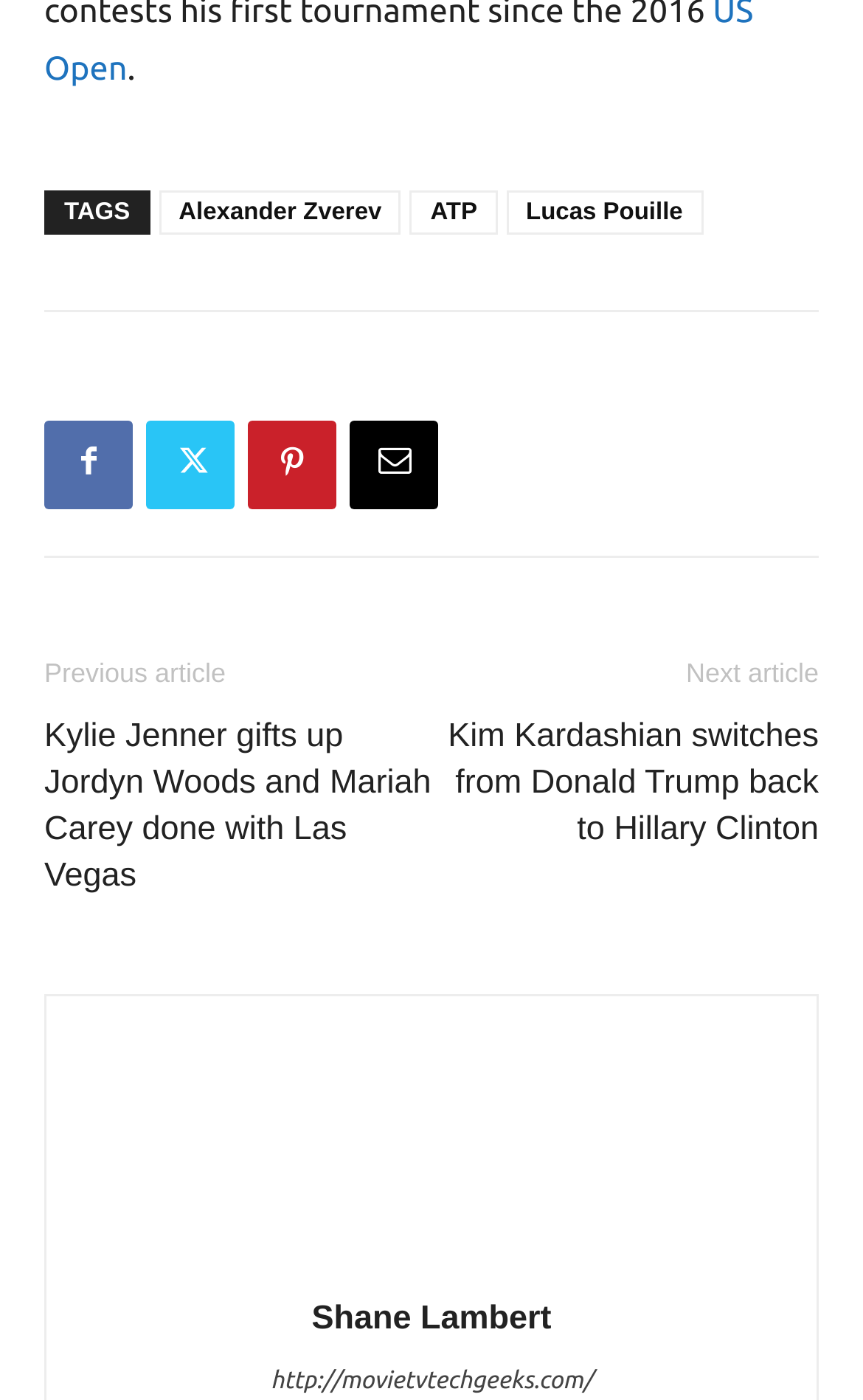Find the bounding box coordinates of the clickable area required to complete the following action: "Like on Facebook".

[0.051, 0.256, 0.821, 0.289]